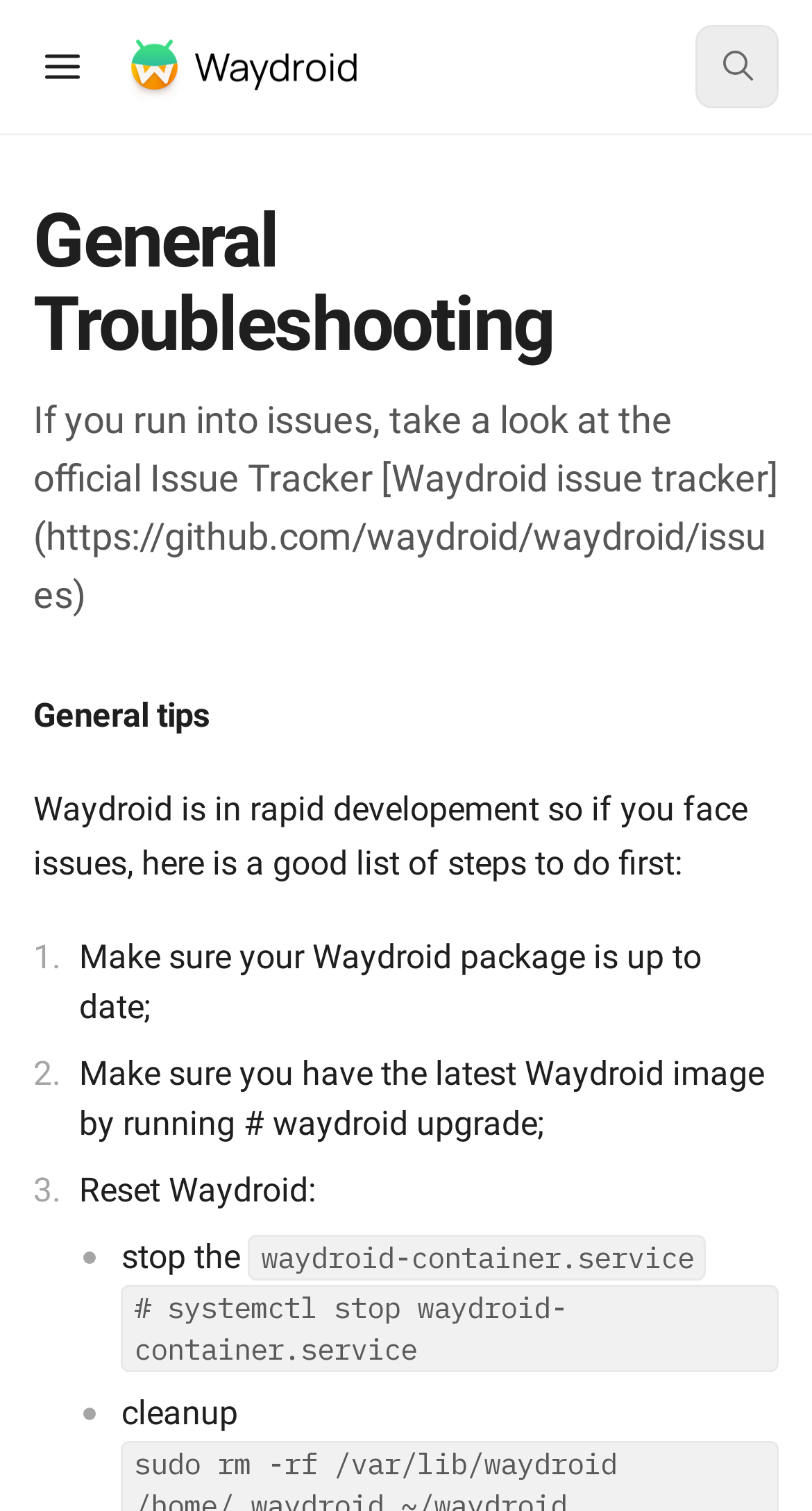Respond with a single word or short phrase to the following question: 
What is the first step to take when facing issues?

Update Waydroid package